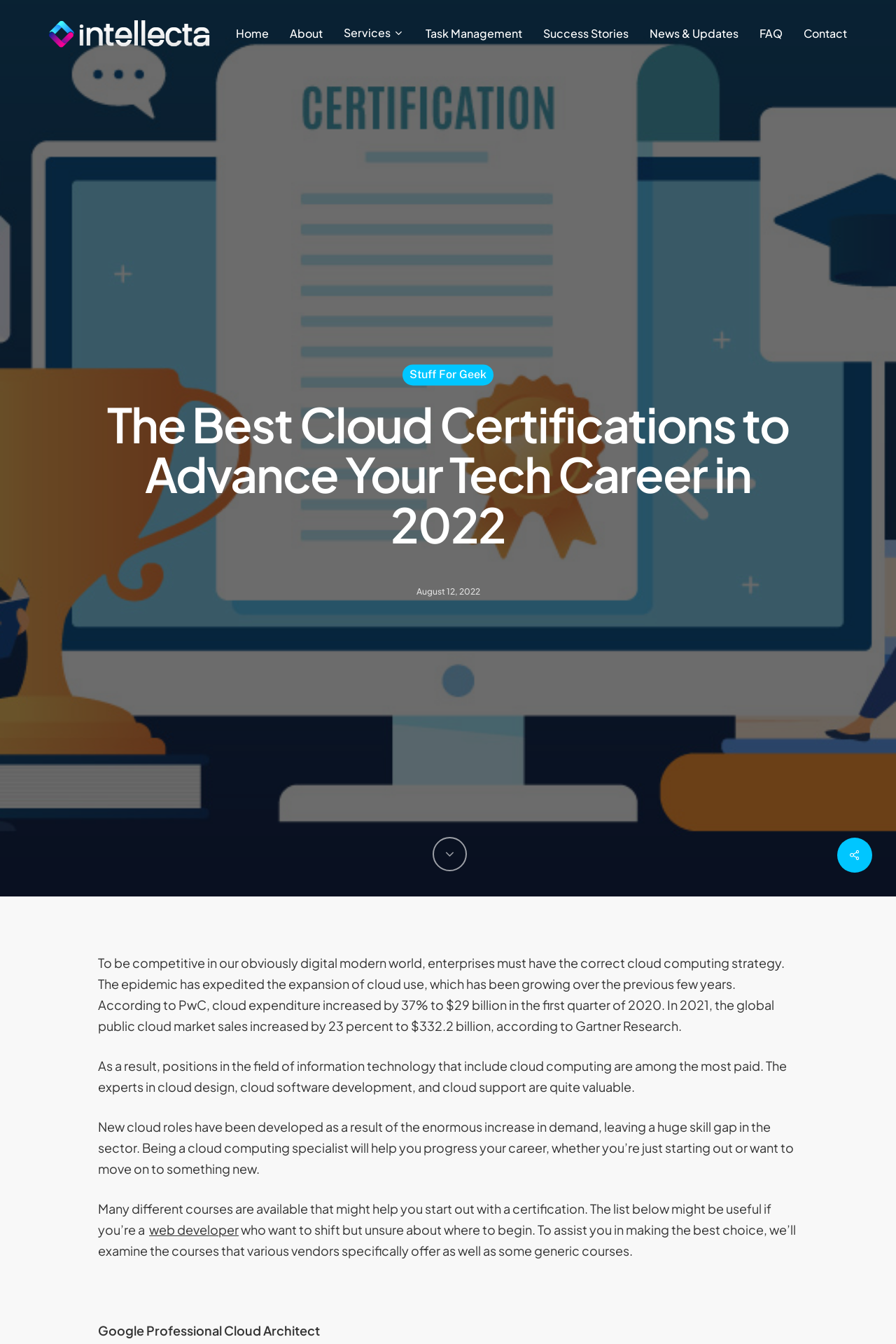What is the profession mentioned in the article?
Using the details from the image, give an elaborate explanation to answer the question.

I found the profession mentioned in the article by reading the static text element which mentions 'who want to shift but unsure about where to begin, such as a web developer'.